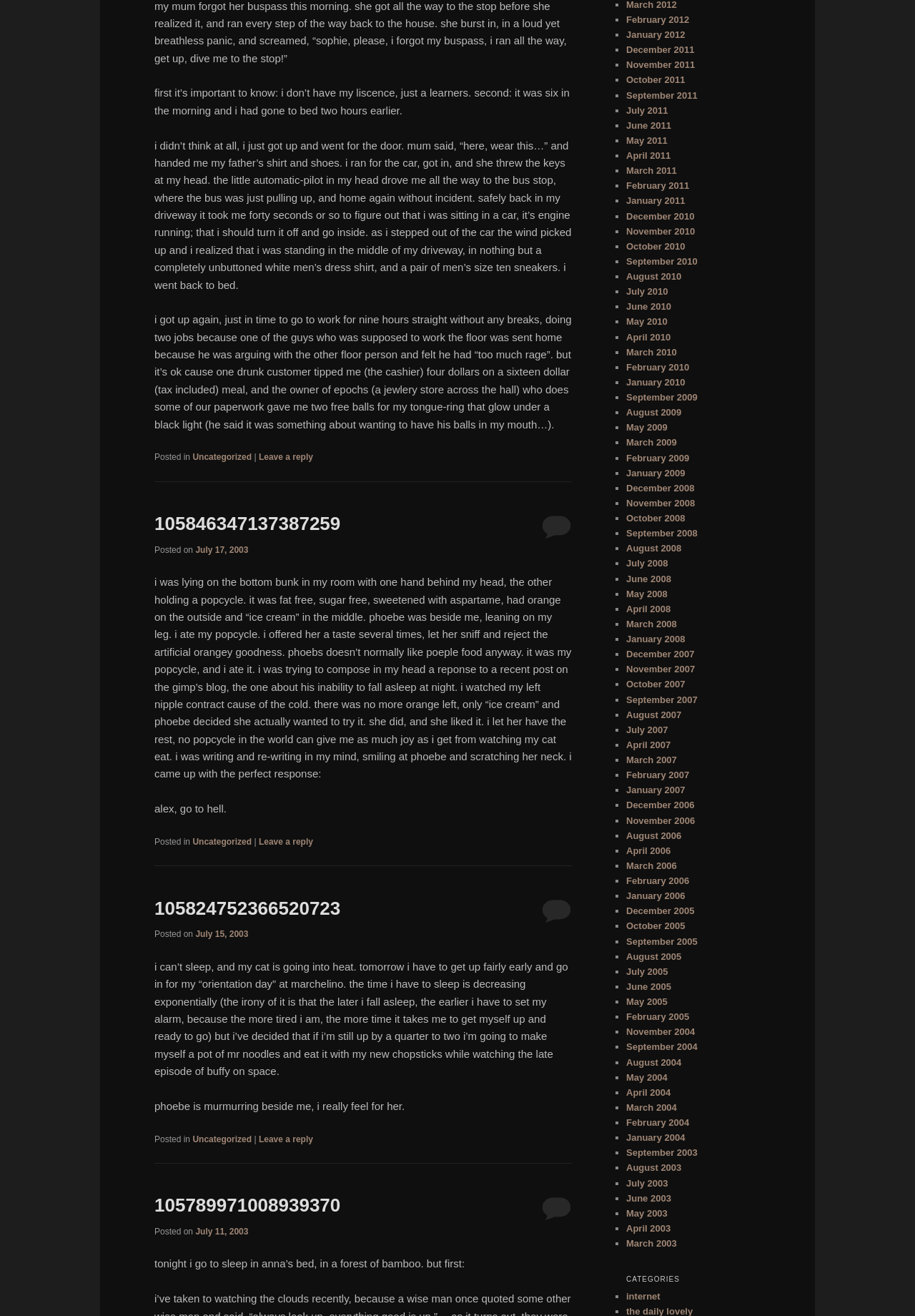Identify the bounding box coordinates of the specific part of the webpage to click to complete this instruction: "Click on the 'Leave a reply' link".

[0.283, 0.344, 0.342, 0.351]